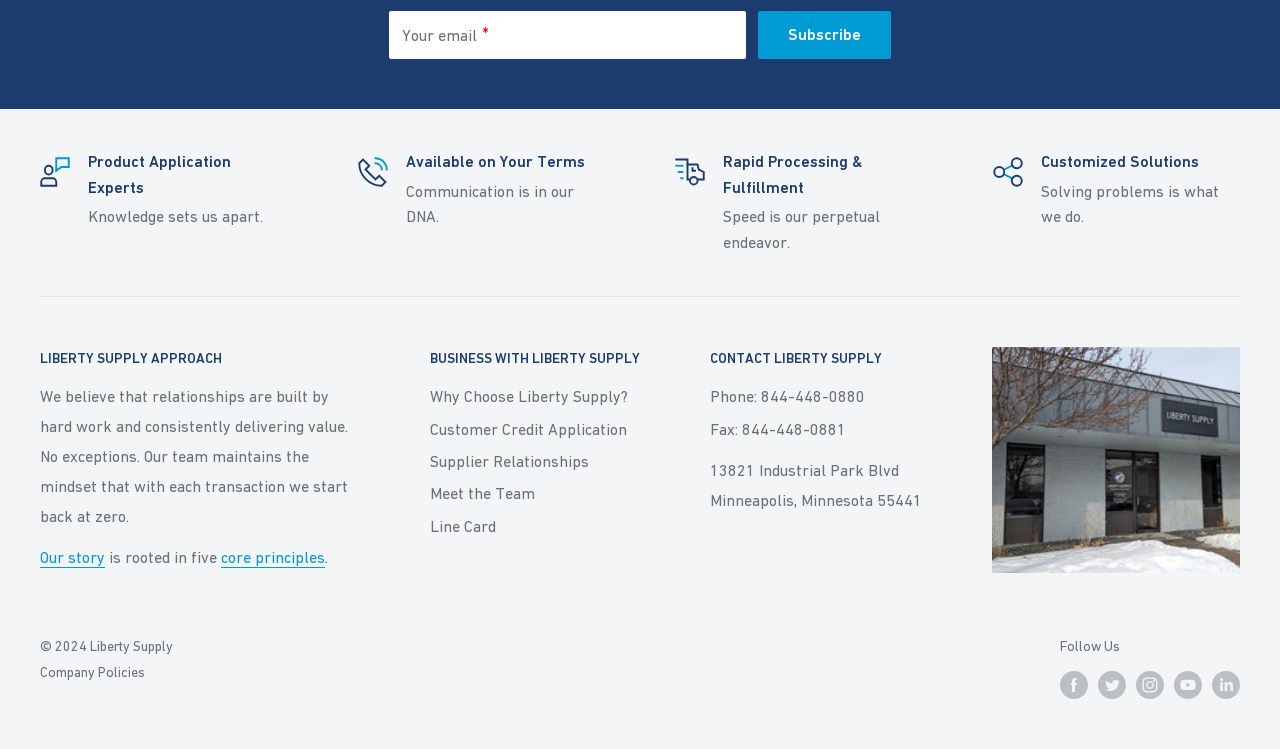Find the bounding box coordinates for the area you need to click to carry out the instruction: "Enter email address". The coordinates should be four float numbers between 0 and 1, indicated as [left, top, right, bottom].

[0.304, 0.015, 0.583, 0.079]